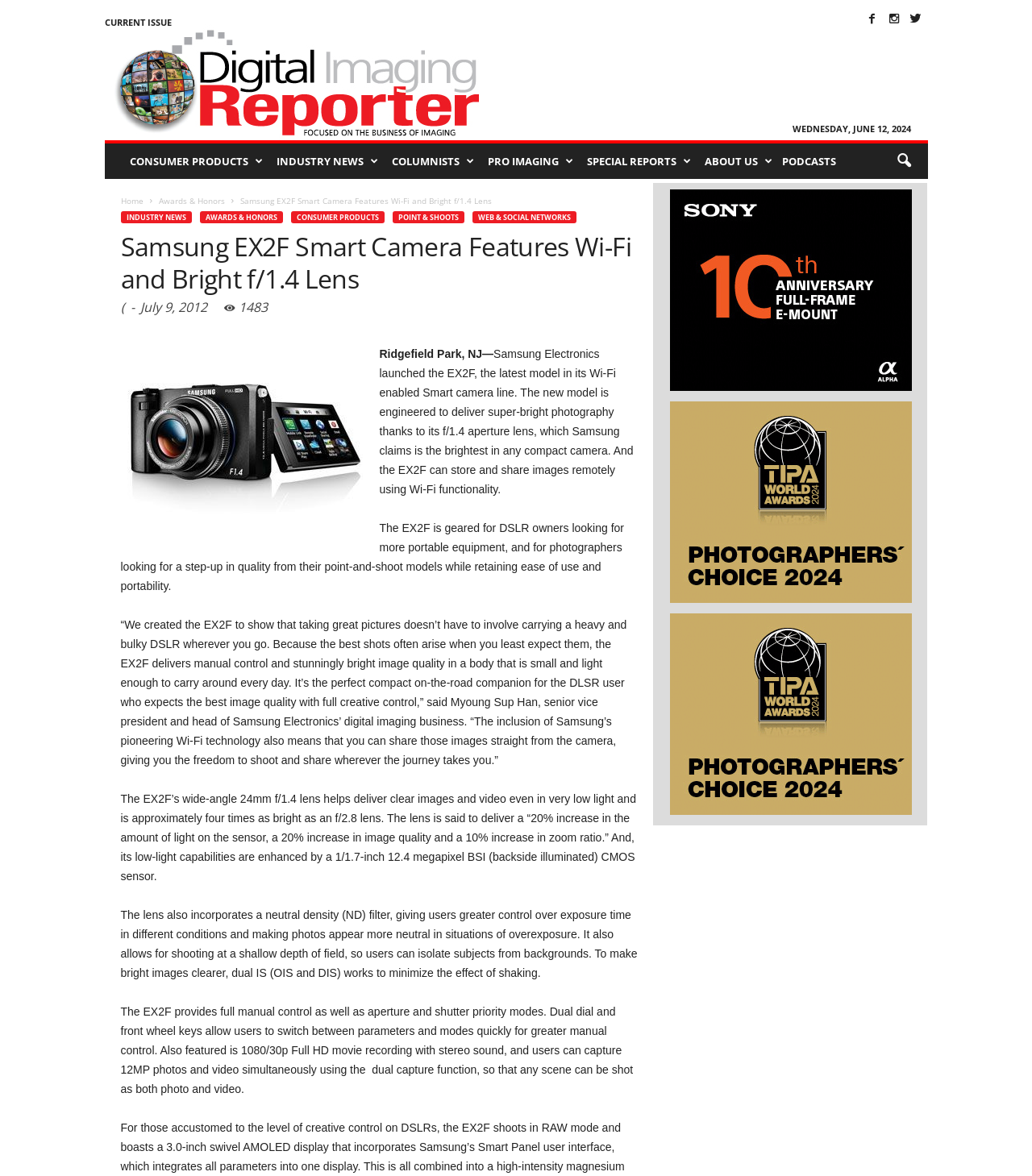Determine the bounding box coordinates (top-left x, top-left y, bottom-right x, bottom-right y) of the UI element described in the following text: Web & Social Networks

[0.457, 0.18, 0.558, 0.19]